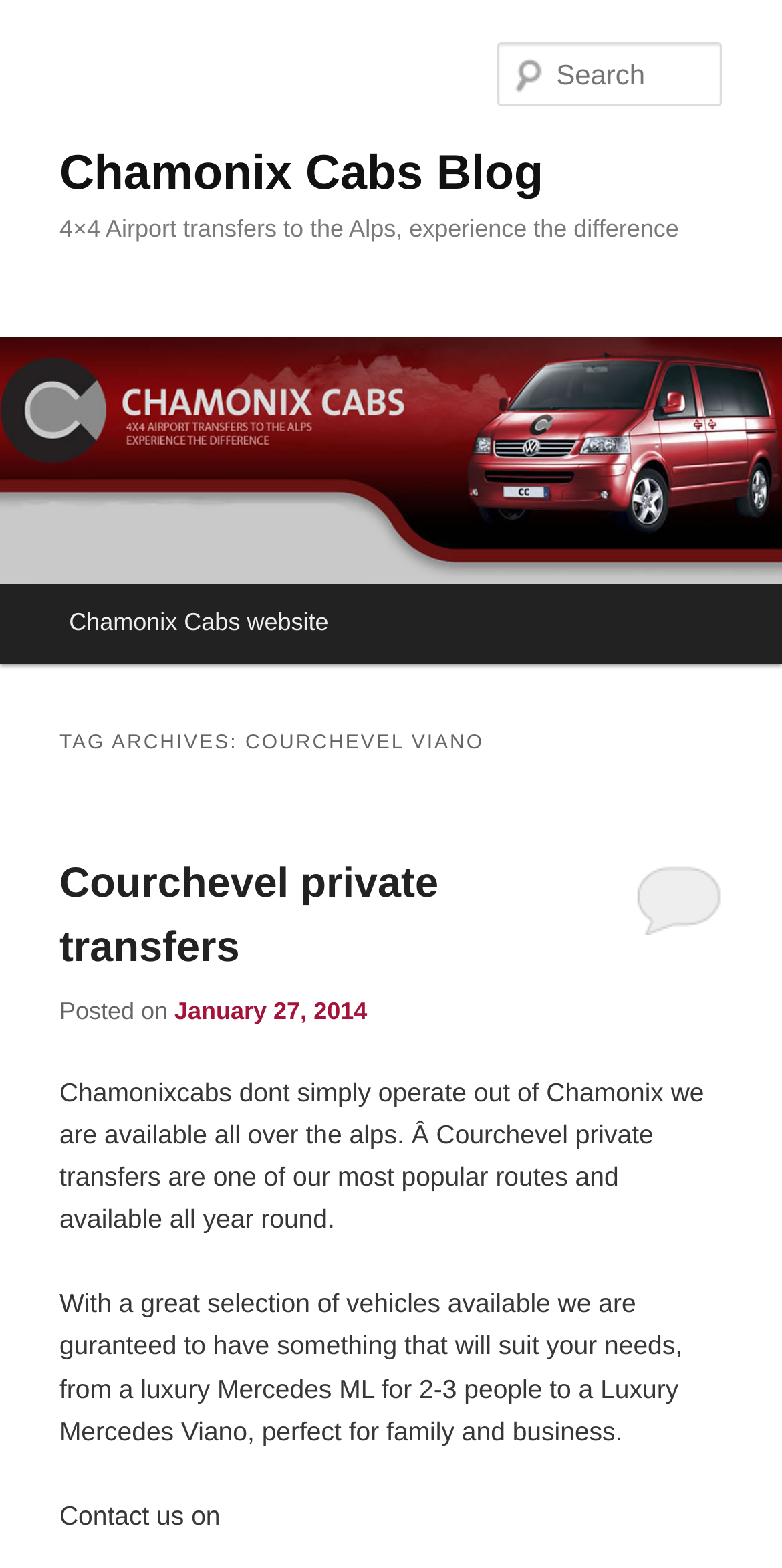Give the bounding box coordinates for the element described by: "Reply".

[0.814, 0.55, 0.924, 0.596]